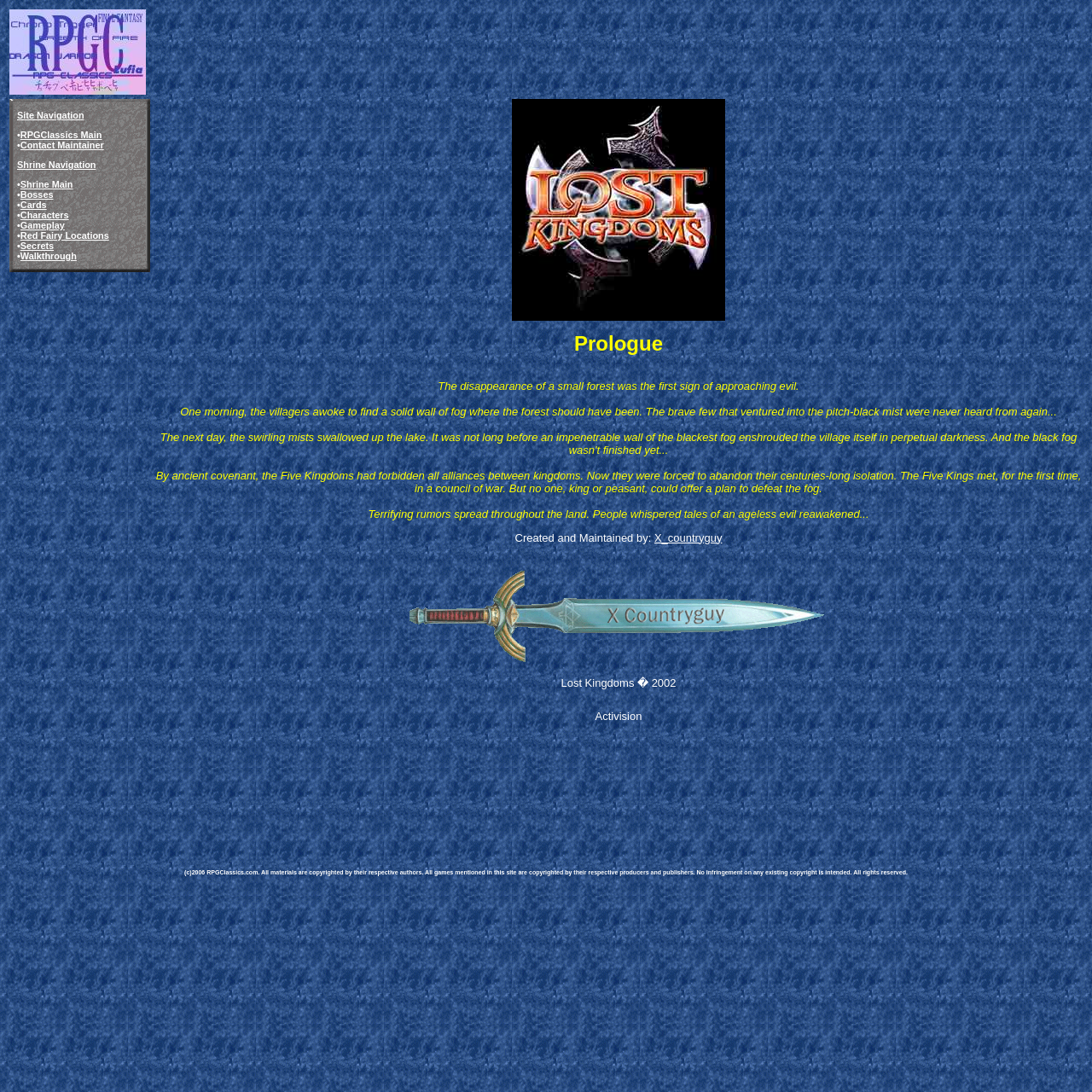Find the bounding box coordinates of the element's region that should be clicked in order to follow the given instruction: "Go to the Walkthrough page". The coordinates should consist of four float numbers between 0 and 1, i.e., [left, top, right, bottom].

[0.019, 0.229, 0.07, 0.239]